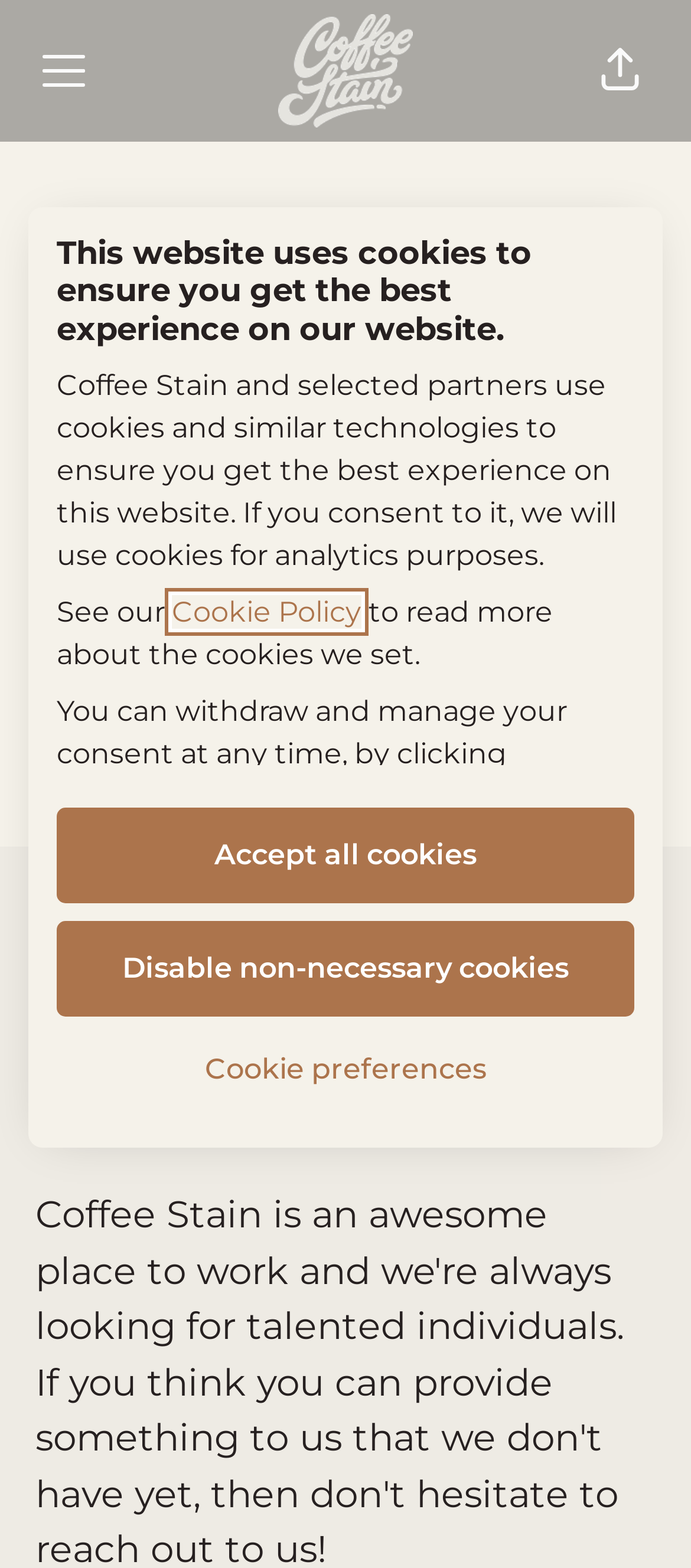Using the provided description alt="Coffee Stain career site", find the bounding box coordinates for the UI element. Provide the coordinates in (top-left x, top-left y, bottom-right x, bottom-right y) format, ensuring all values are between 0 and 1.

[0.402, 0.005, 0.598, 0.086]